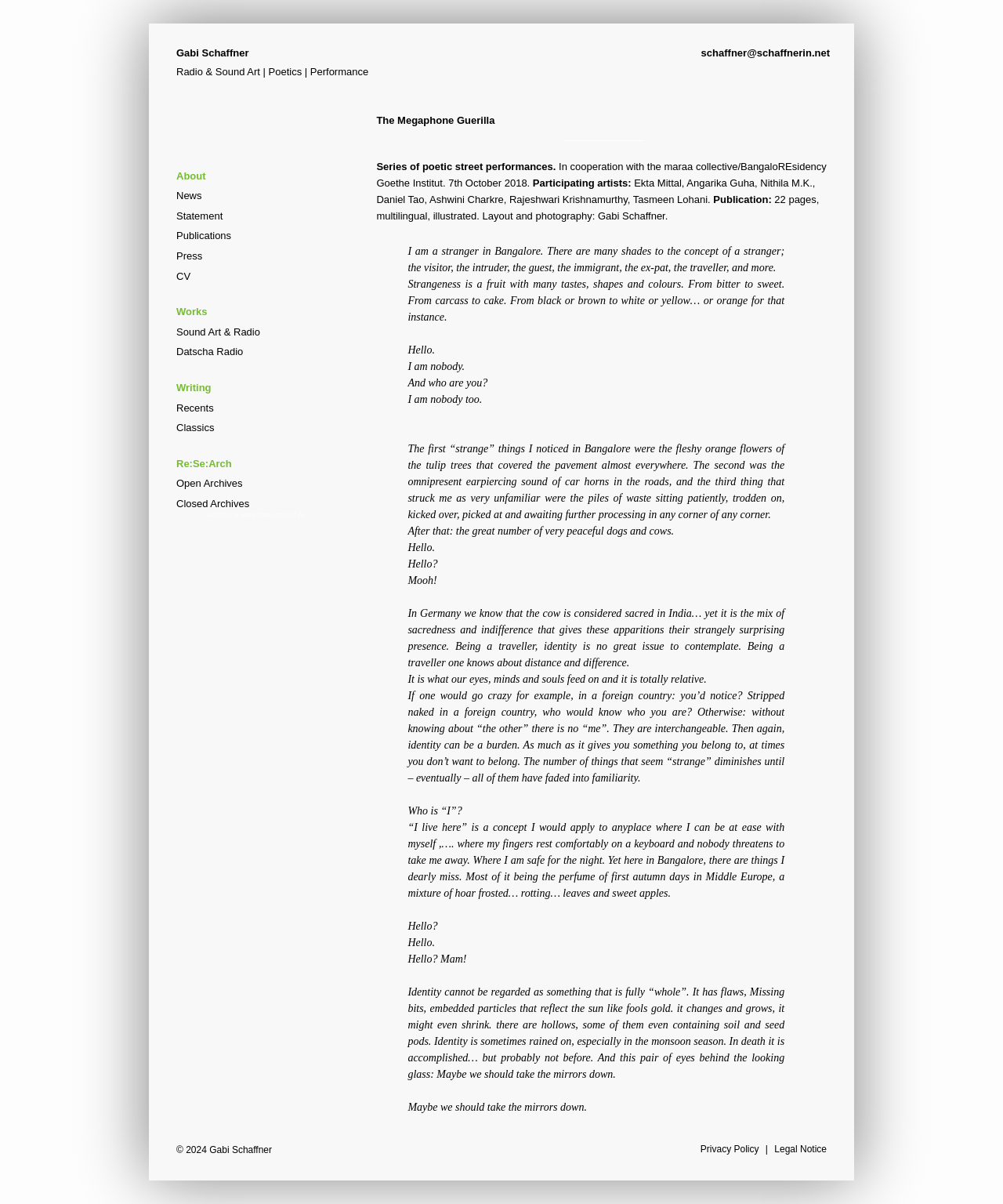What is the name of the publication?
Please provide a comprehensive answer to the question based on the webpage screenshot.

The name of the publication can be found in the link 'The Megaphone Guerilla' within the article section, which is described as a series of poetic street performances.